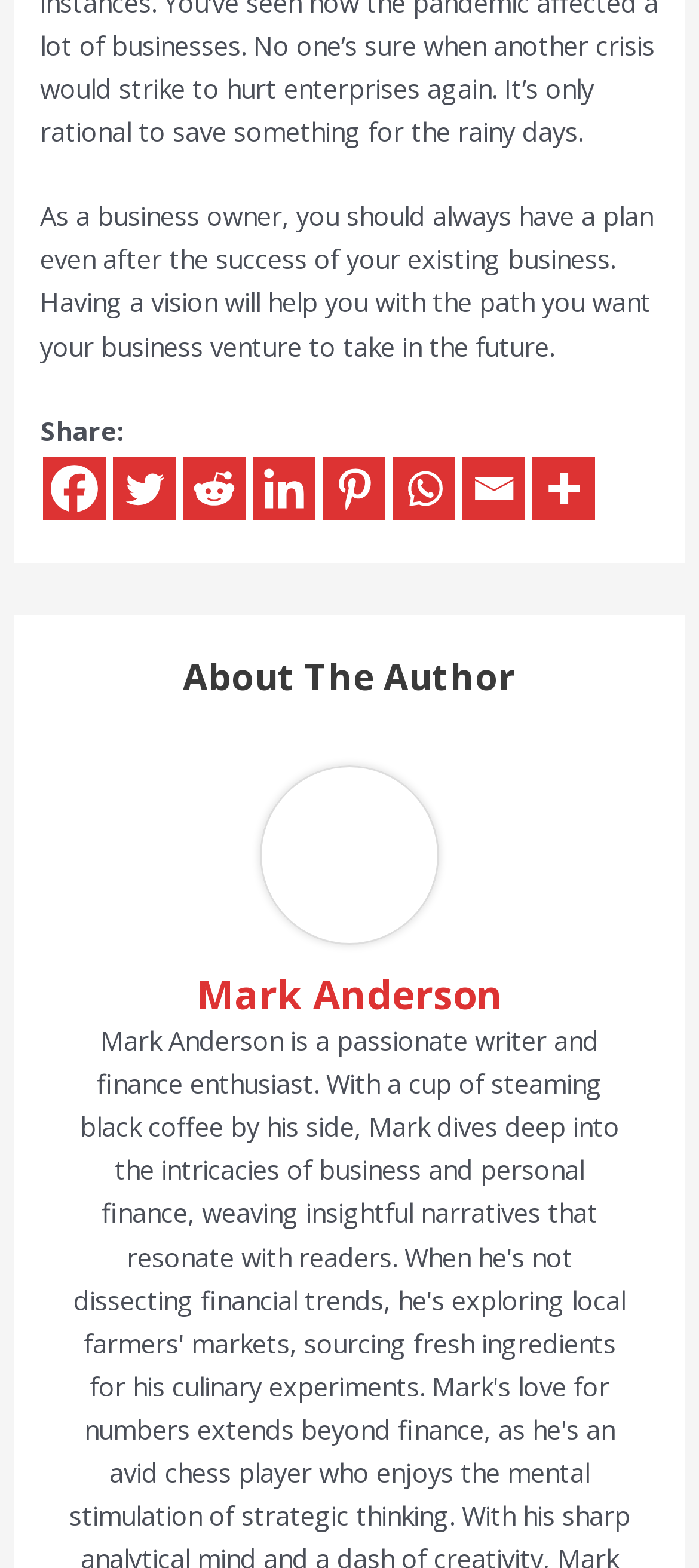Answer the question in a single word or phrase:
What is the tone of the article?

Informative